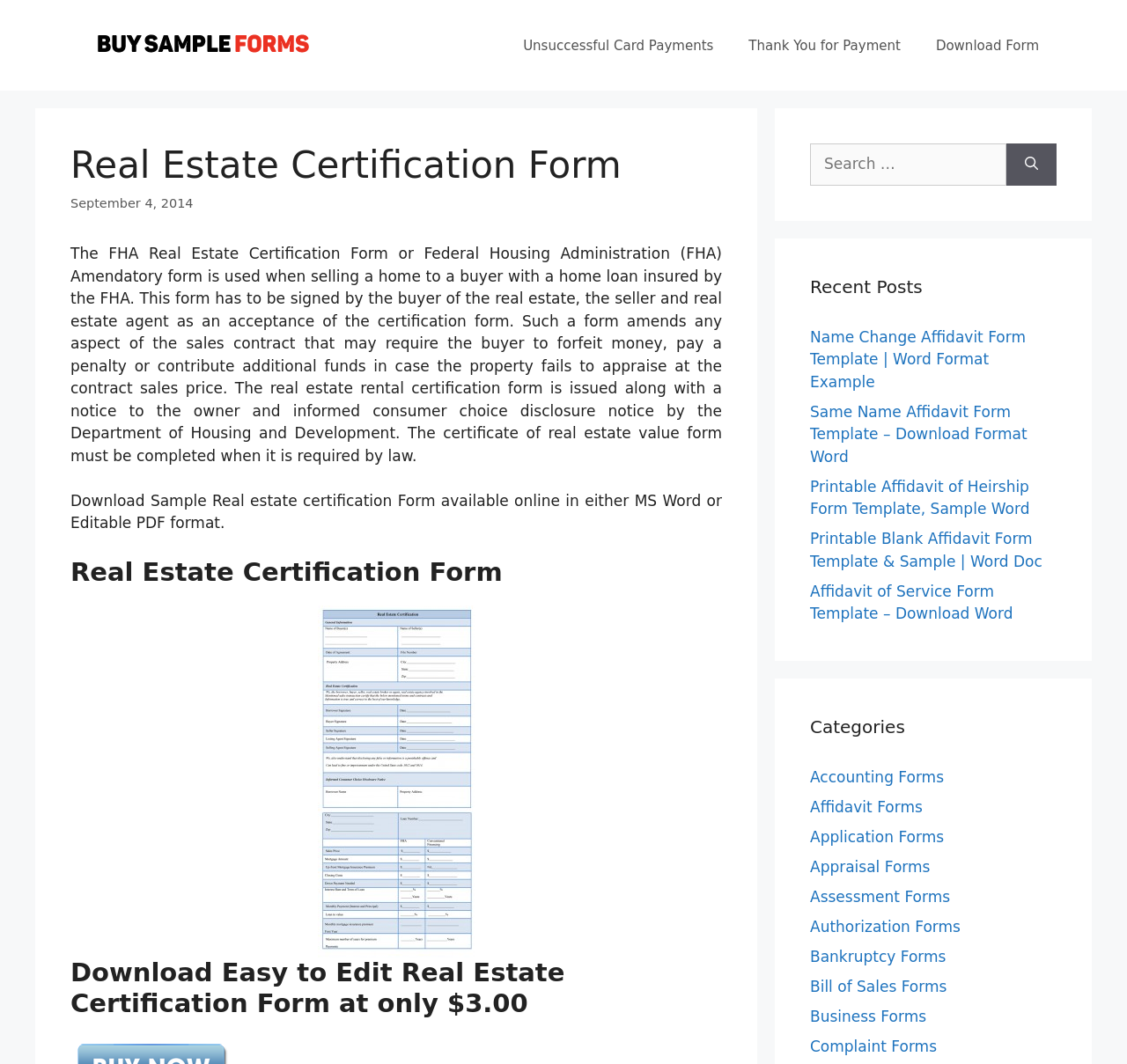Please determine the bounding box coordinates for the UI element described as: "Application Forms".

[0.719, 0.778, 0.838, 0.794]